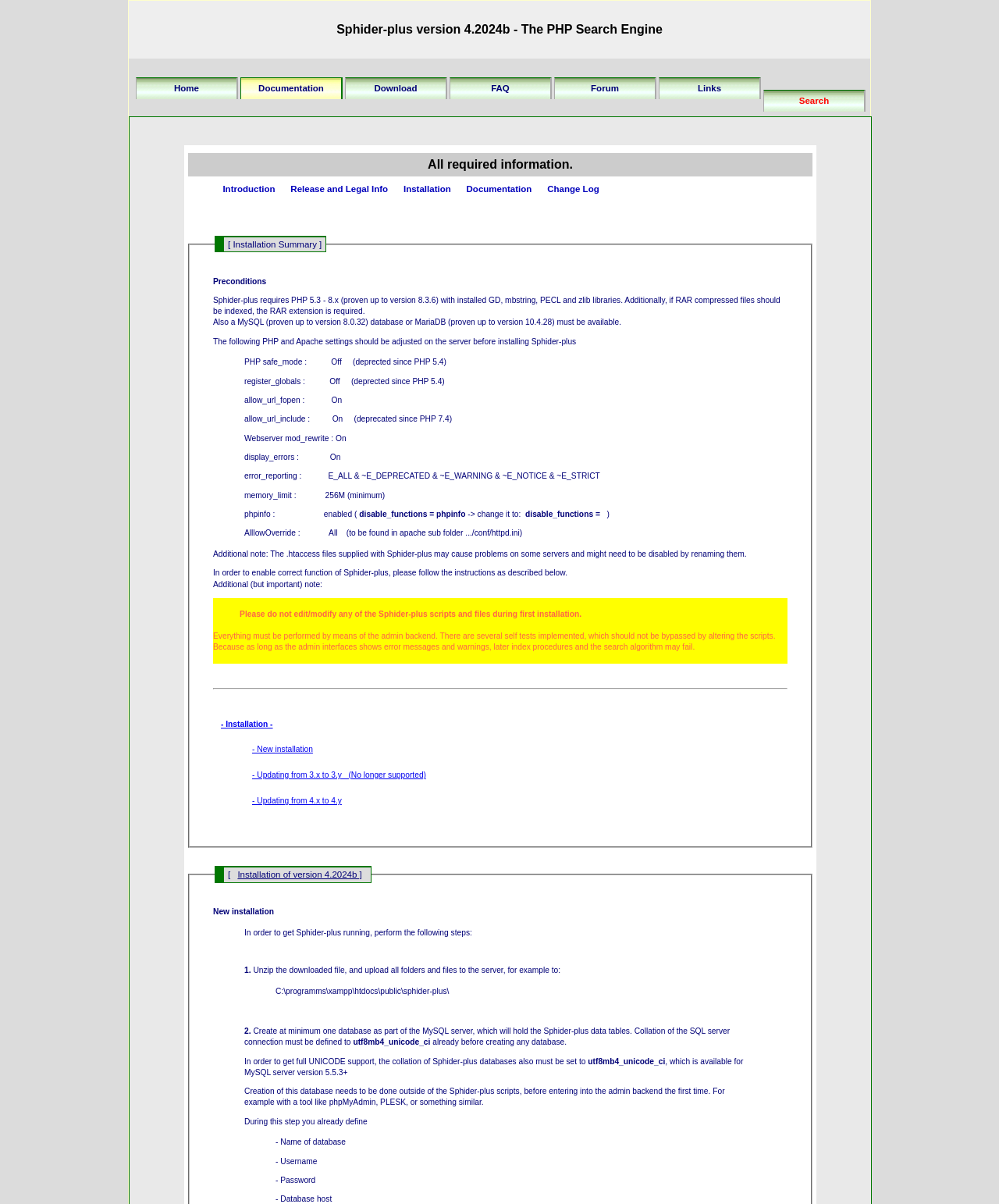Extract the bounding box coordinates for the HTML element that matches this description: "Release and Legal Info". The coordinates should be four float numbers between 0 and 1, i.e., [left, top, right, bottom].

[0.283, 0.149, 0.397, 0.165]